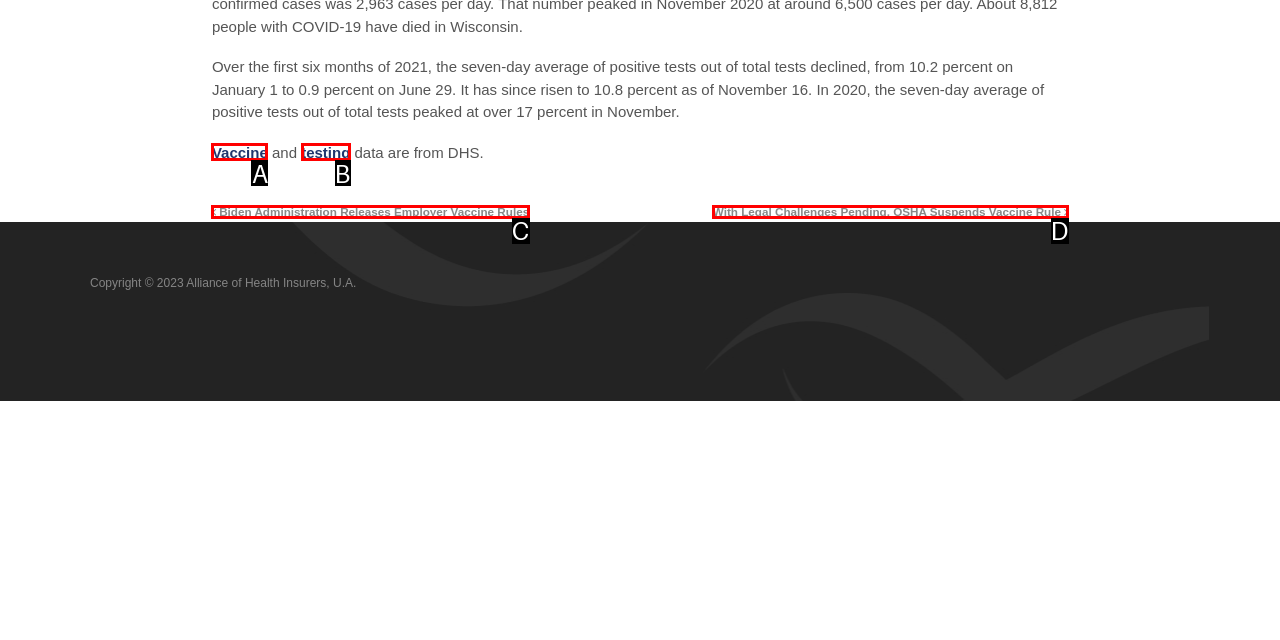Choose the option that best matches the element: Vaccine
Respond with the letter of the correct option.

A